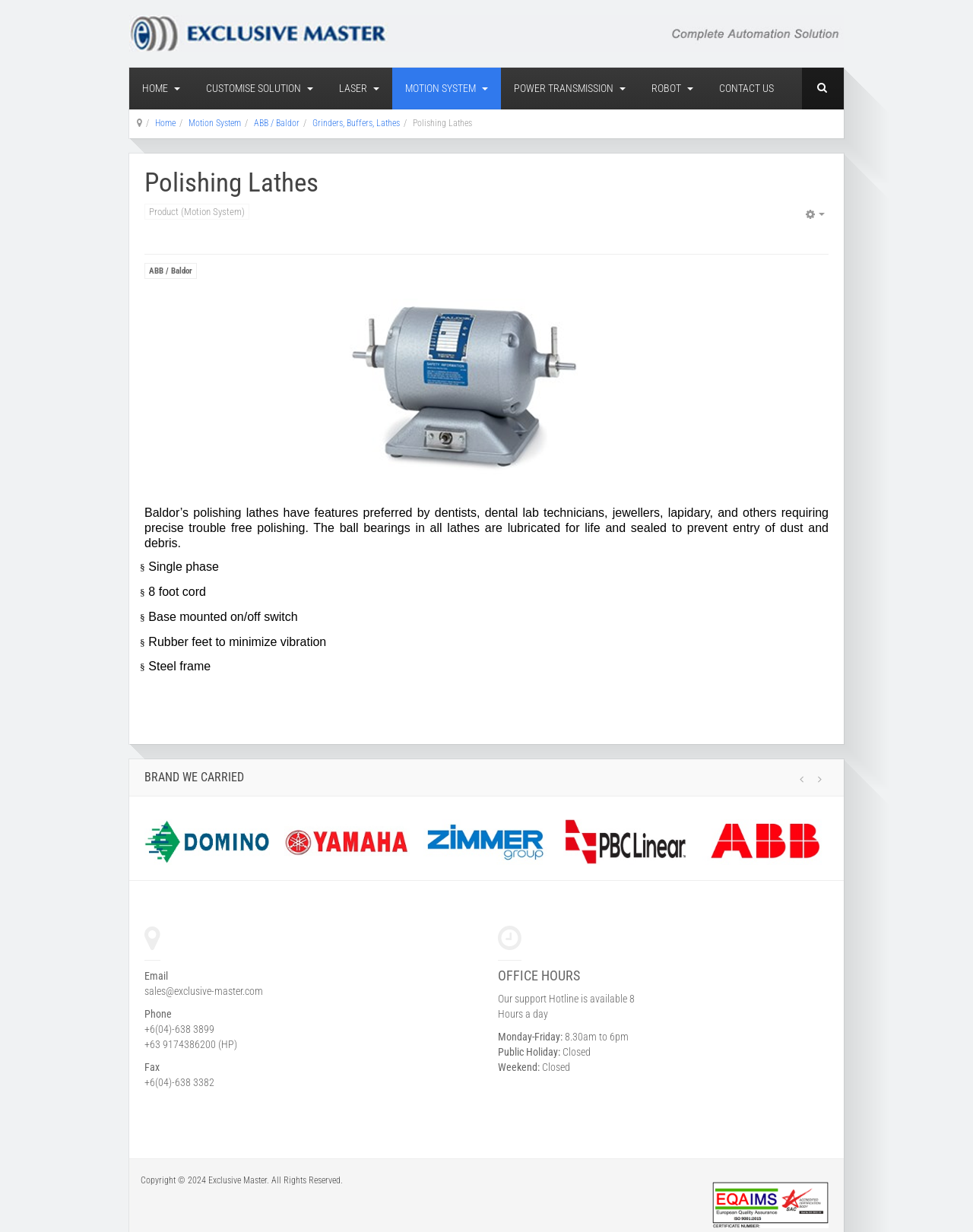Find the bounding box coordinates of the element to click in order to complete this instruction: "Email to sales@exclusive-master.com". The bounding box coordinates must be four float numbers between 0 and 1, denoted as [left, top, right, bottom].

[0.148, 0.8, 0.27, 0.81]